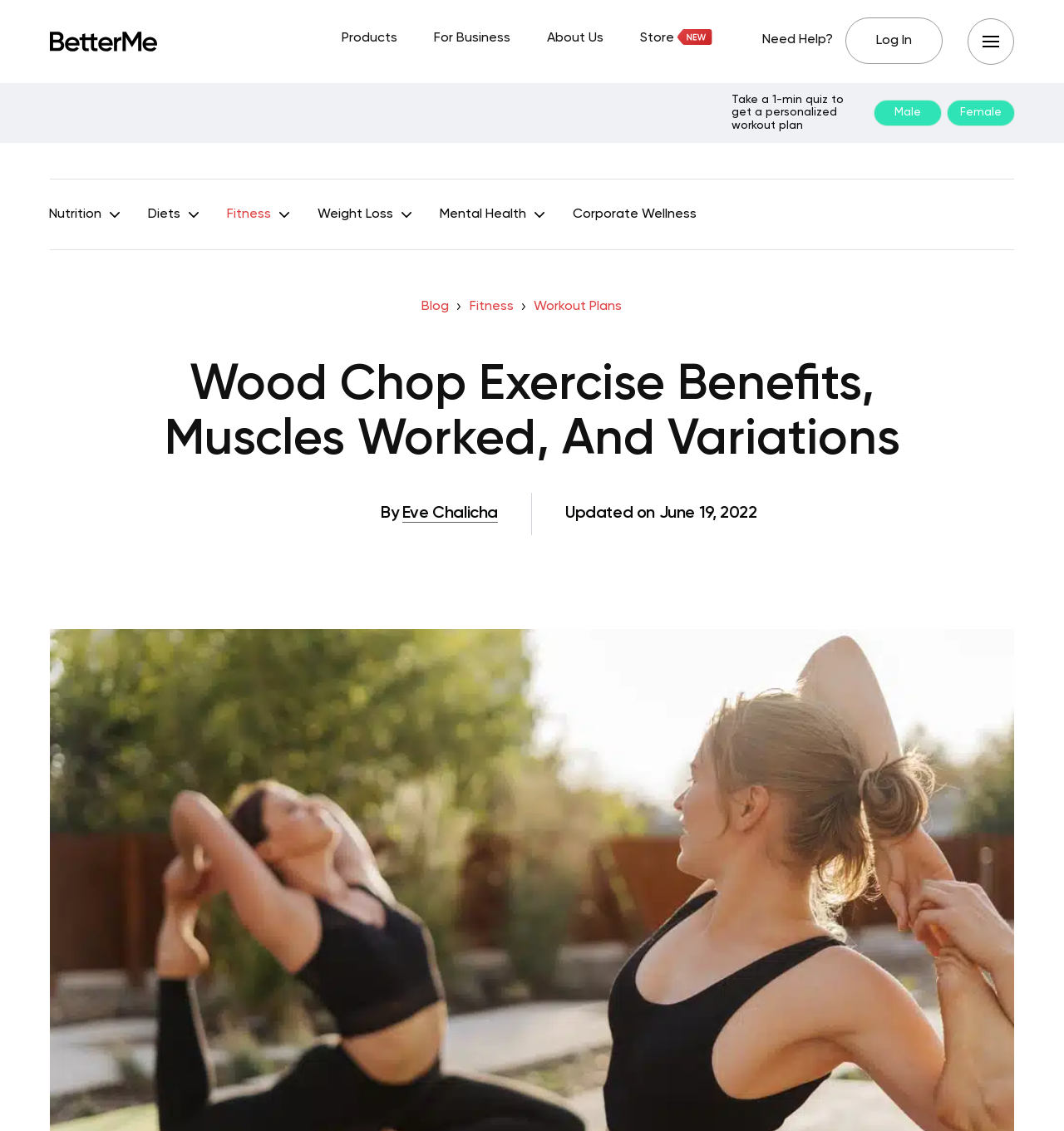Use a single word or phrase to respond to the question:
What is the first menu item on the top navigation bar?

BetterMe Blog